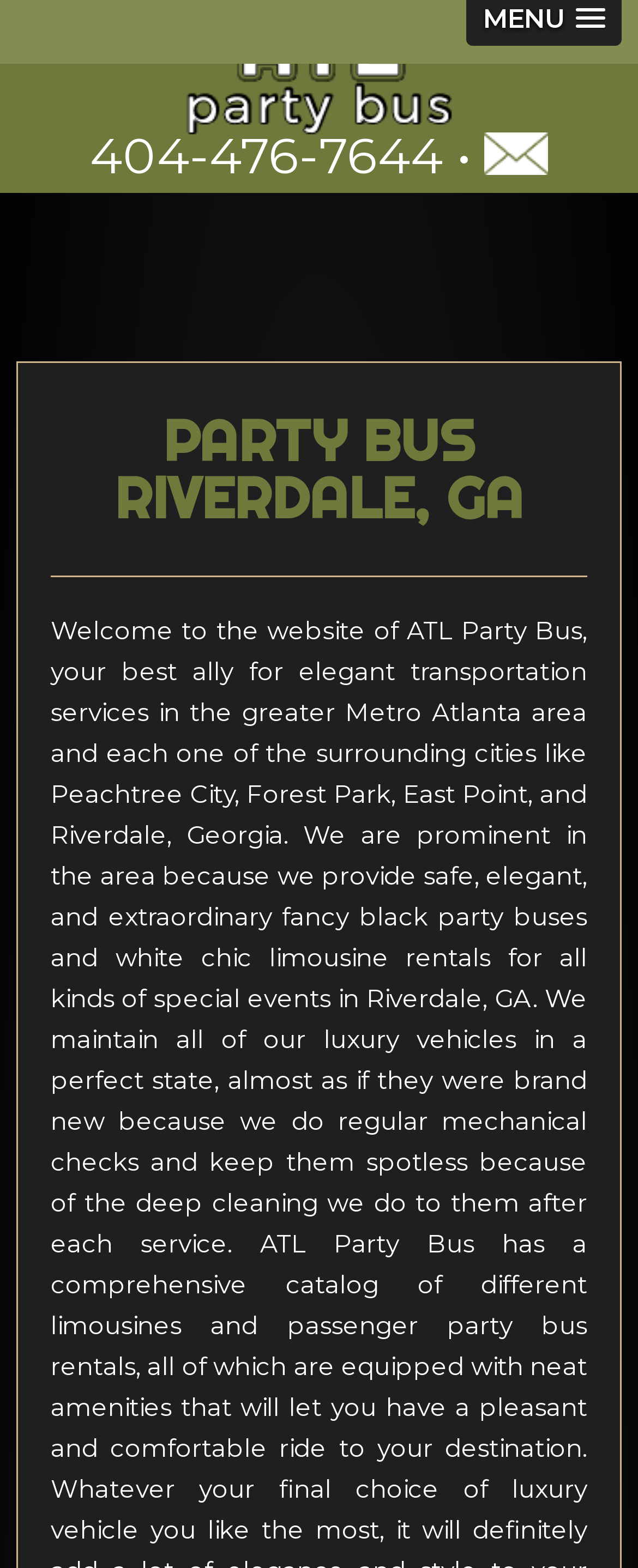Are there links on the webpage?
Based on the screenshot, answer the question with a single word or phrase.

Yes